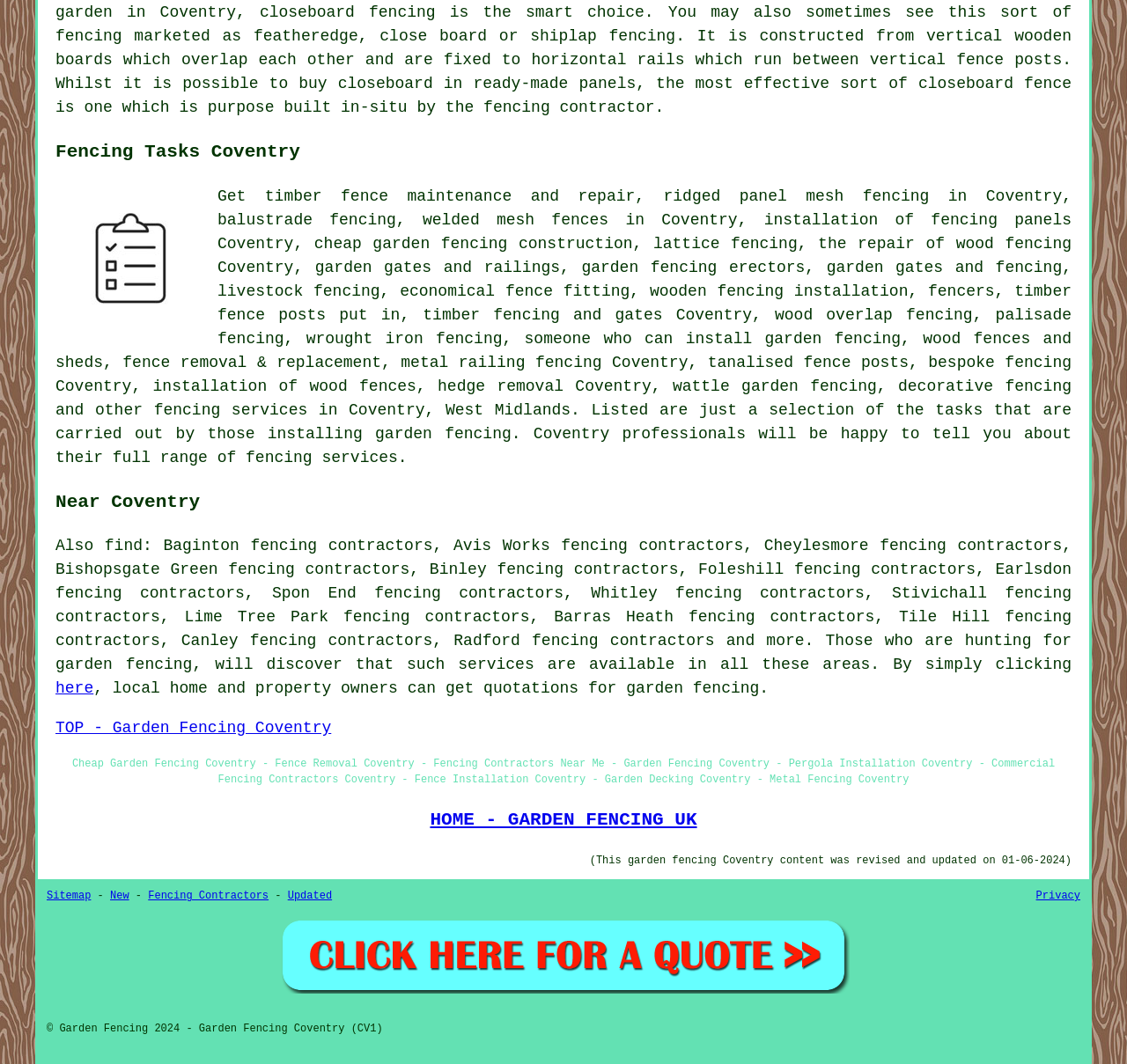What type of fencing is mentioned in the webpage?
Using the image provided, answer with just one word or phrase.

Timber, metal, palisade, wrought iron